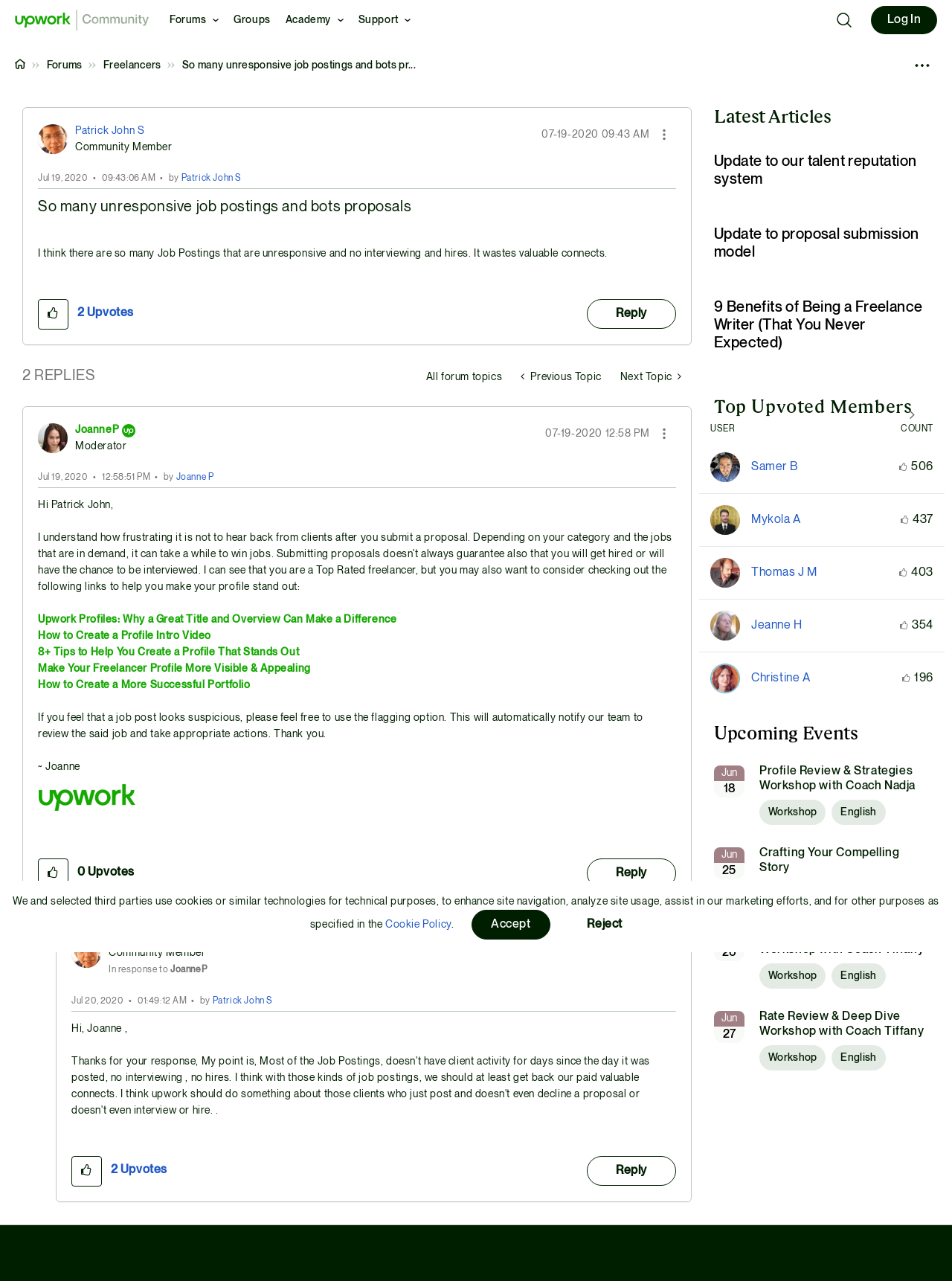What is the date of the first comment?
Give a single word or phrase answer based on the content of the image.

Jul 19, 2020